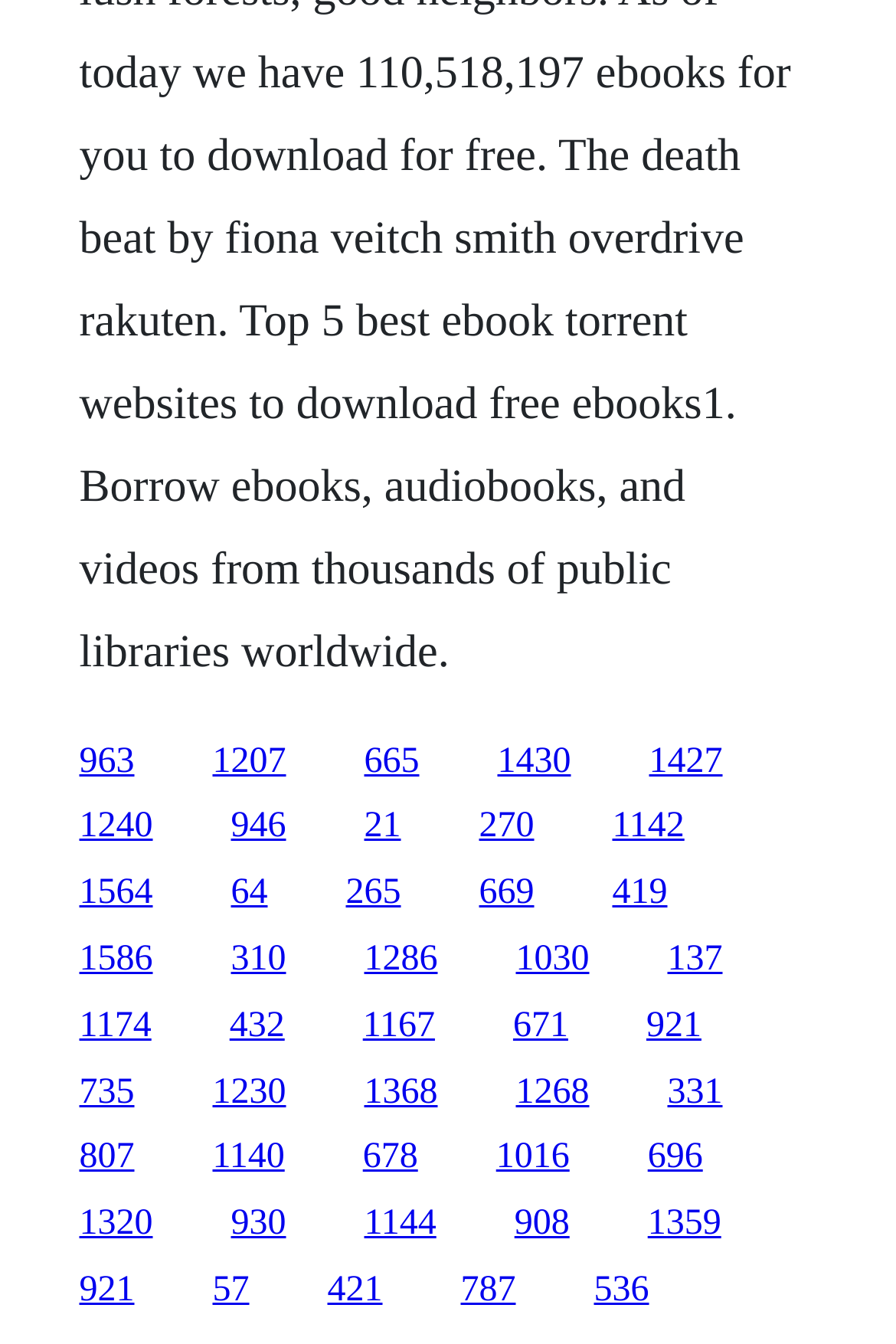Please identify the bounding box coordinates of the element that needs to be clicked to execute the following command: "access the seventh link". Provide the bounding box using four float numbers between 0 and 1, formatted as [left, top, right, bottom].

[0.088, 0.601, 0.171, 0.63]